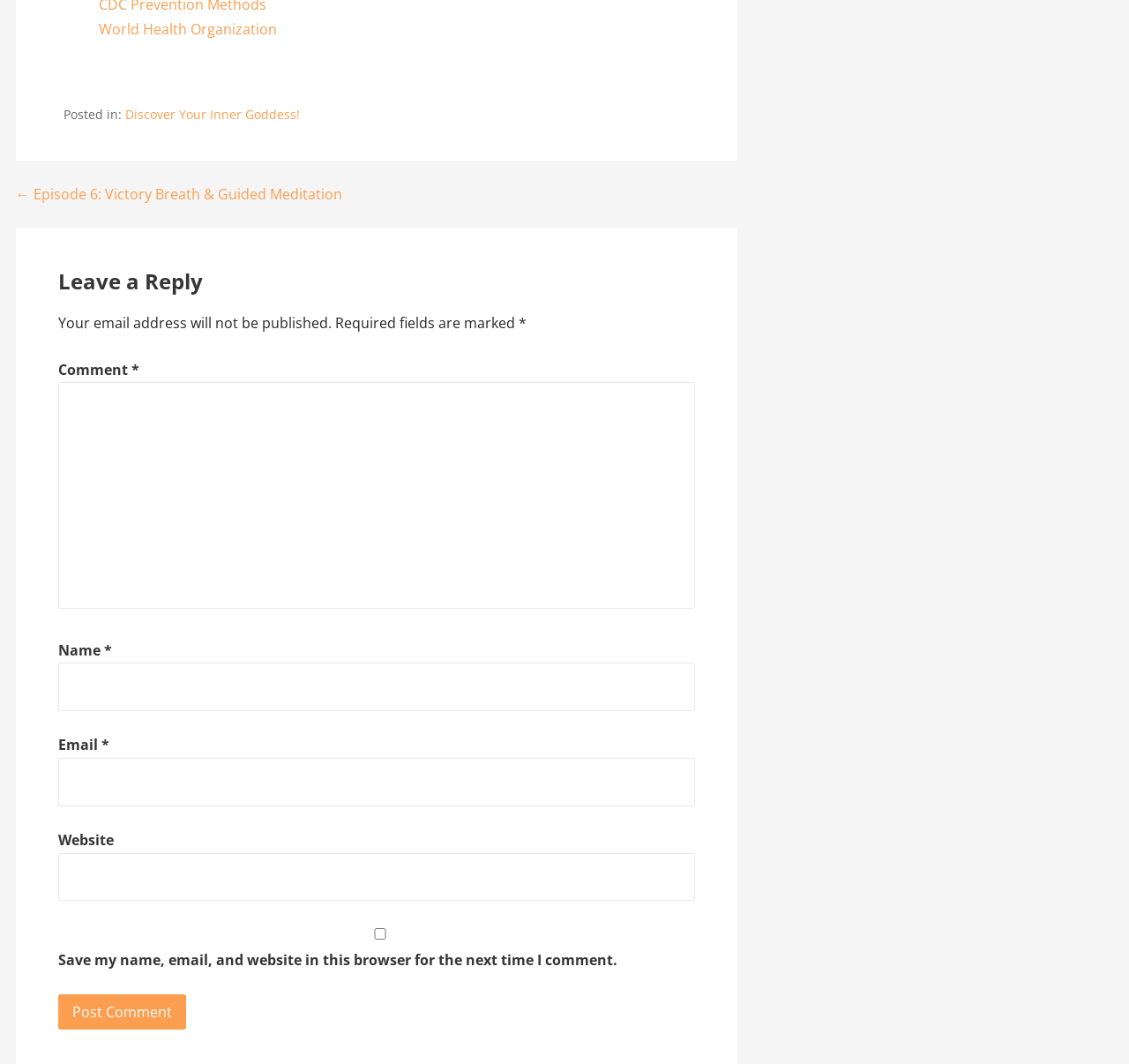Based on the image, provide a detailed and complete answer to the question: 
What is the purpose of the section below the post?

The section below the post has a heading 'Leave a Reply' and contains fields for name, email, website, and comment, which suggests that its purpose is to allow users to leave a reply or comment on the post.